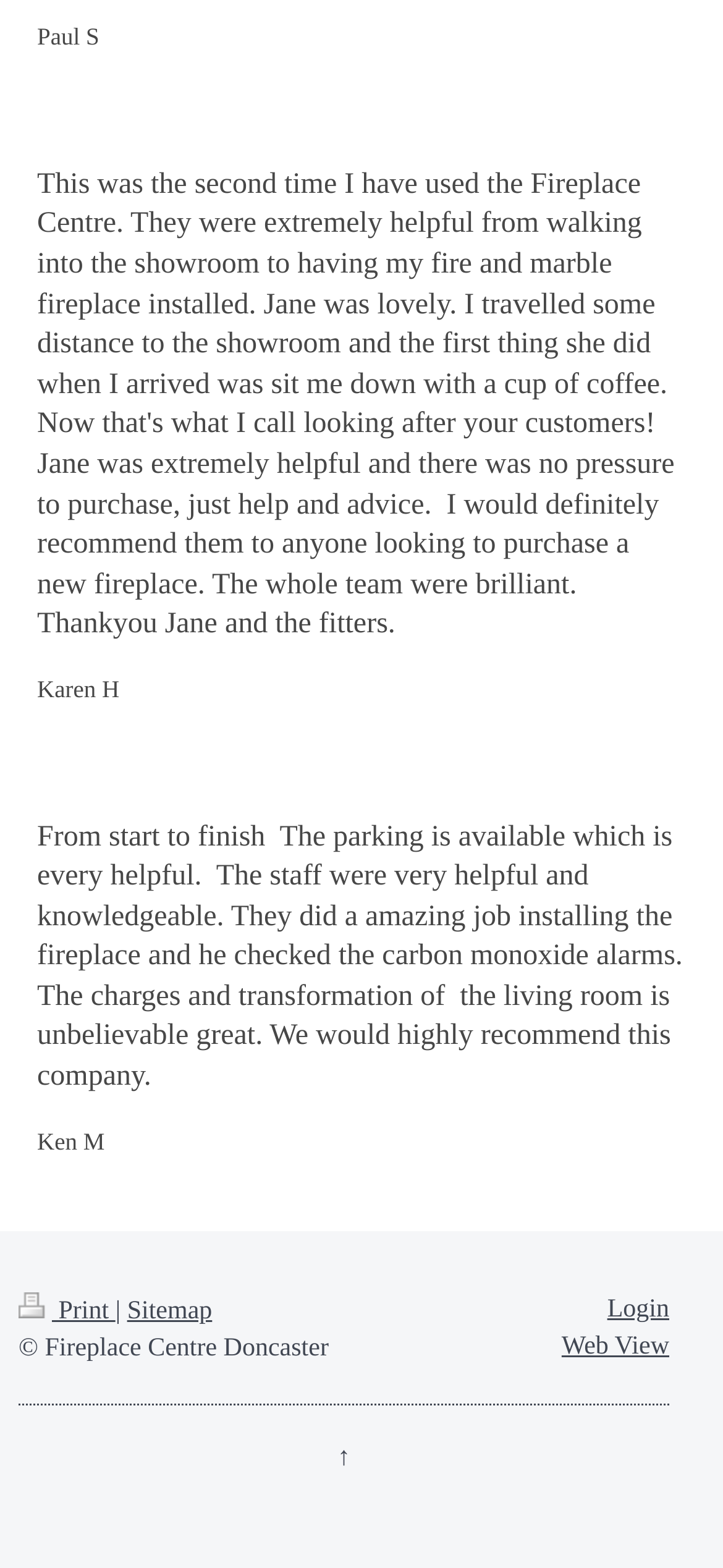Find the bounding box coordinates for the element described here: "Sitemap".

[0.176, 0.828, 0.293, 0.846]